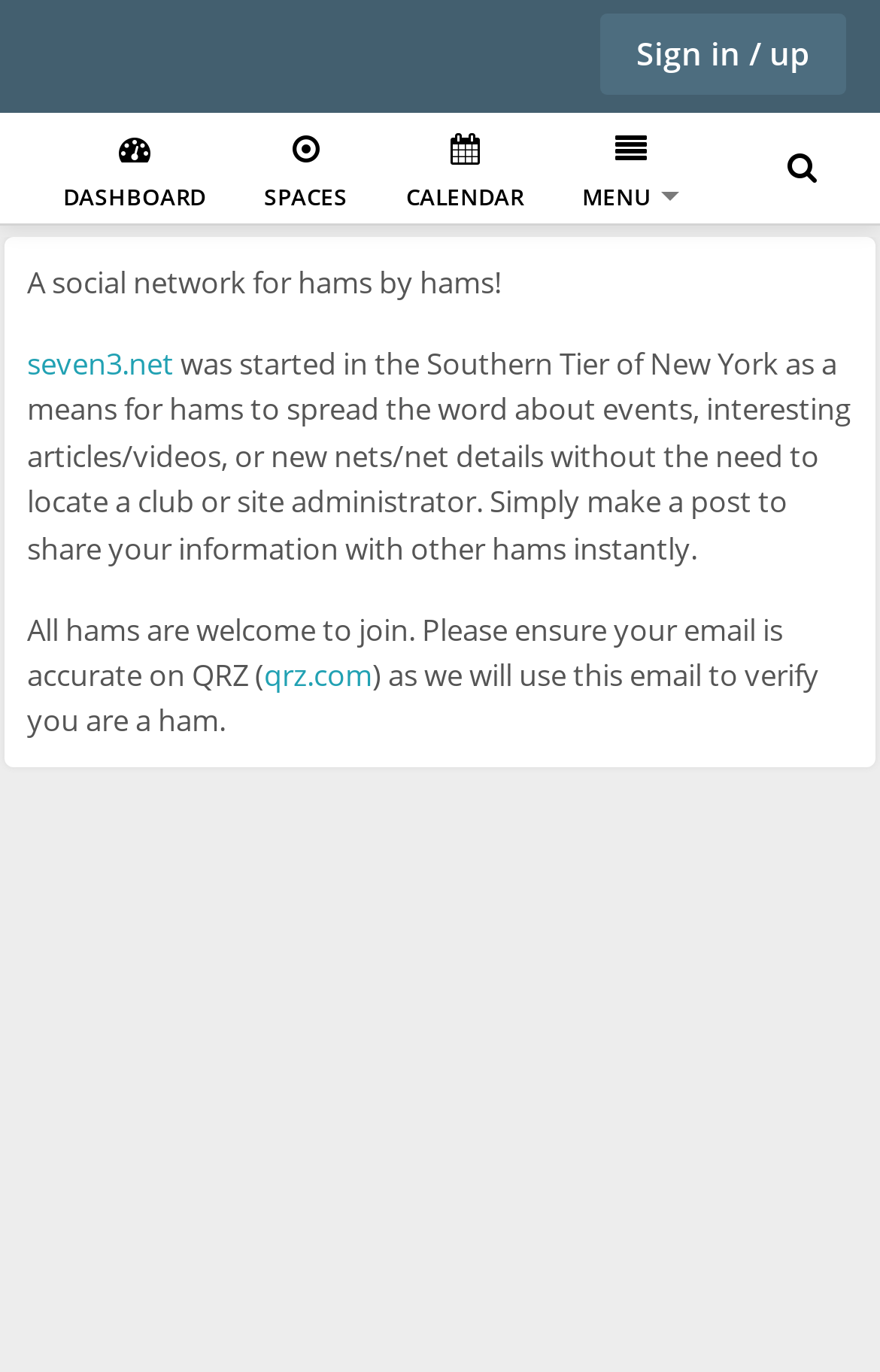Identify the bounding box for the described UI element. Provide the coordinates in (top-left x, top-left y, bottom-right x, bottom-right y) format with values ranging from 0 to 1: Sign in / up

[0.682, 0.01, 0.962, 0.069]